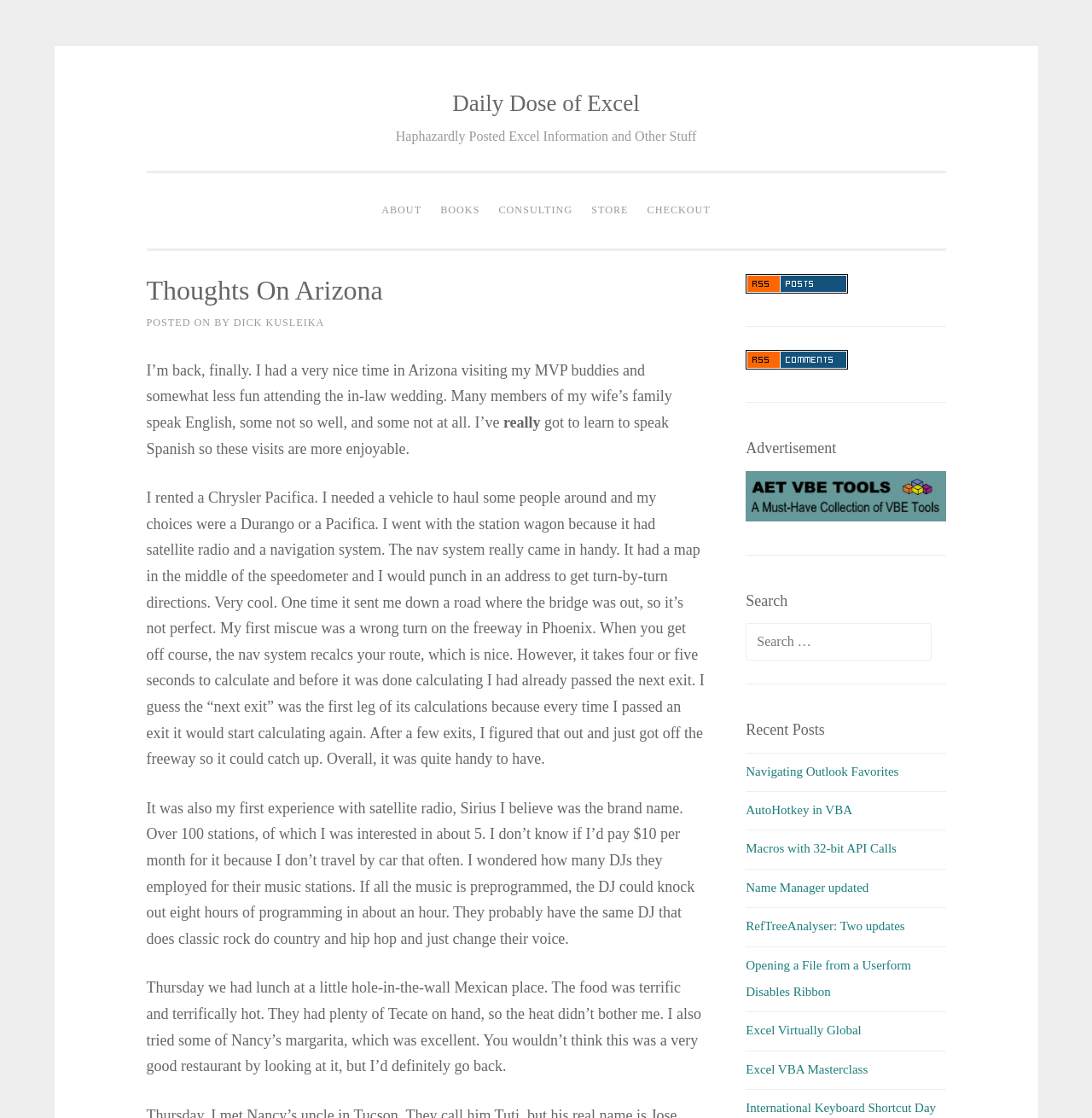How many stations did the author find on Sirius radio?
Using the image, give a concise answer in the form of a single word or short phrase.

Over 100